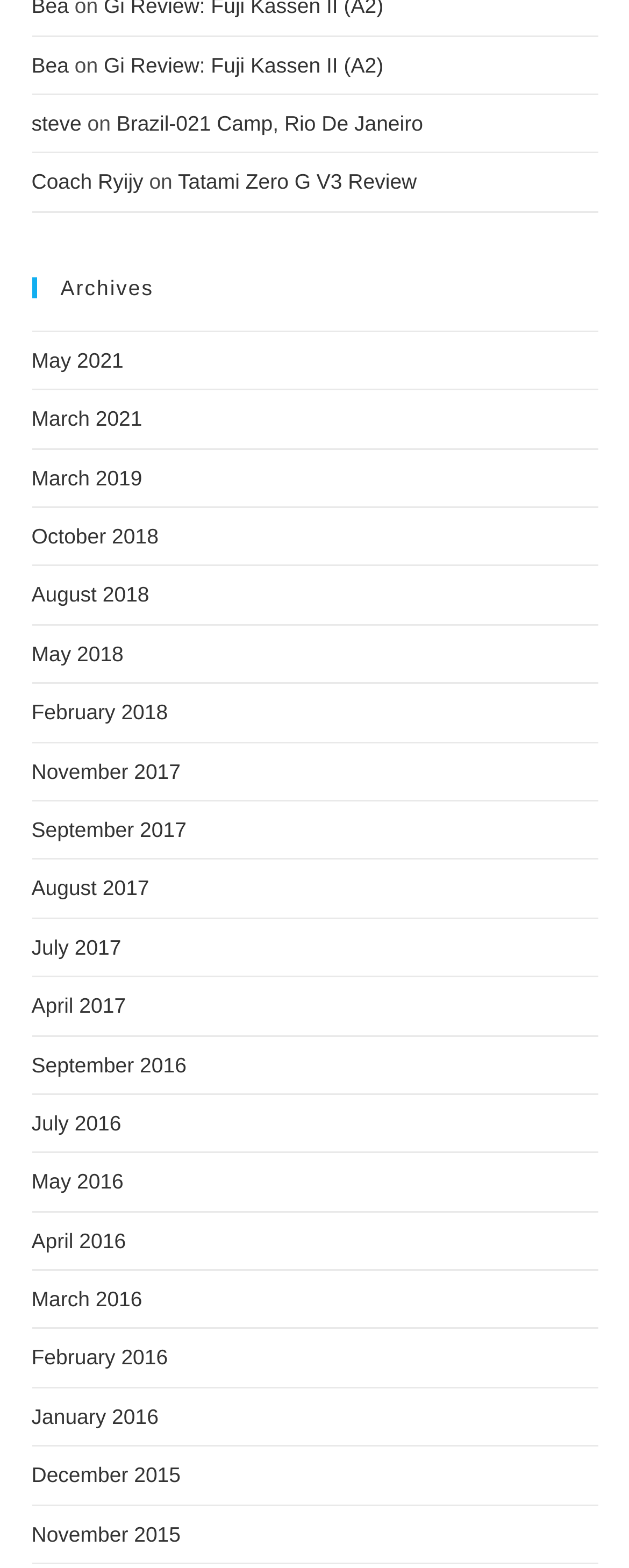What is the title of the second review?
Using the image, respond with a single word or phrase.

Fuji Kassen II (A2)